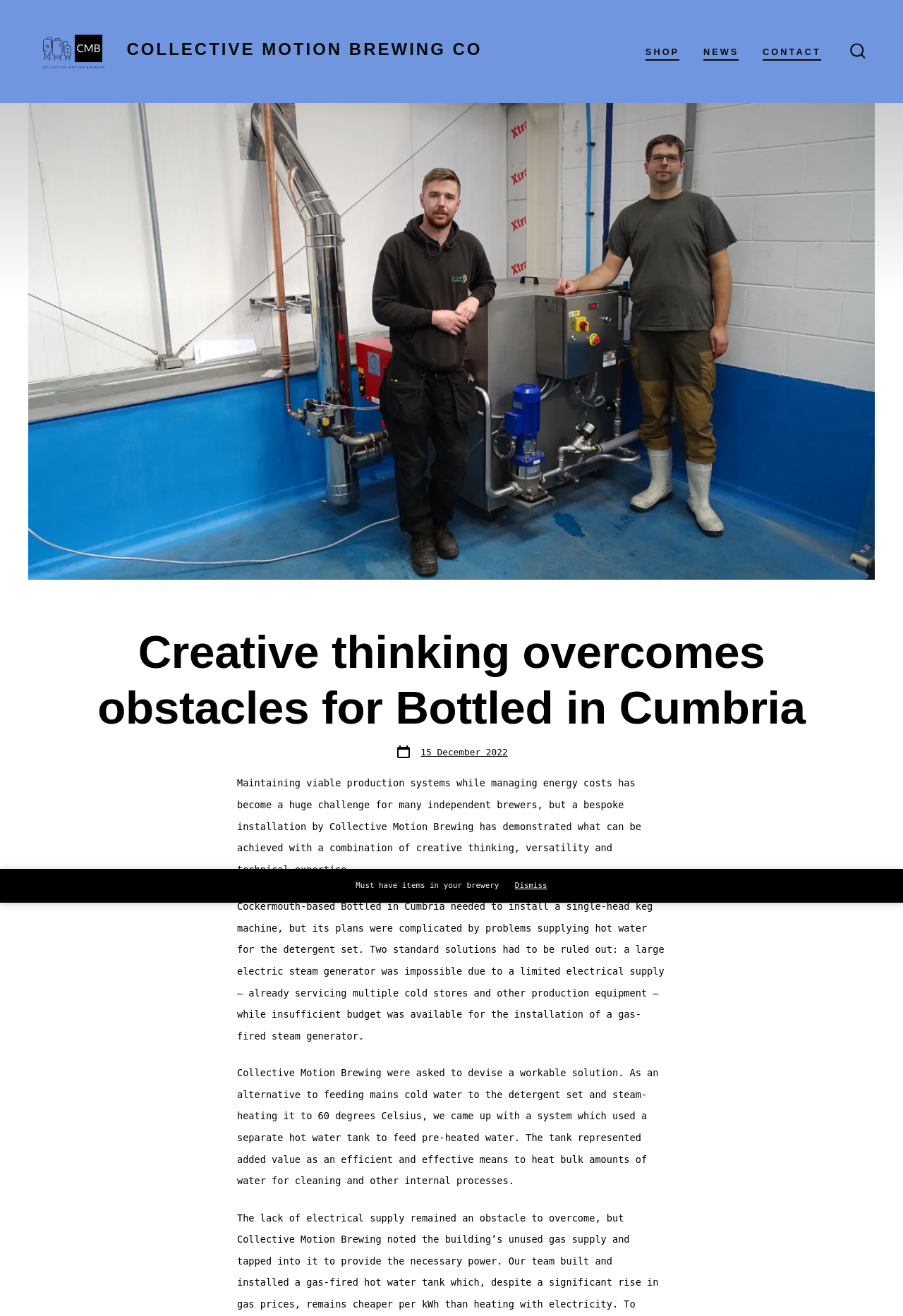Offer an extensive depiction of the webpage and its key elements.

The webpage is about Collective Motion Brewing Co, with a focus on a case study about overcoming obstacles for Bottled in Cumbria. At the top right corner, there is a search toggle button accompanied by a small image. On the top left, there is a link to the company's homepage, accompanied by a logo image. Below the logo, there is a horizontal navigation menu with links to SHOP, NEWS, and CONTACT.

The main content of the page is divided into two sections. The first section has a heading that reads "Creative thinking overcomes obstacles for Bottled in Cumbria" and a post date of 15 December 2022. Below the heading, there is a paragraph of text that describes the challenge faced by Bottled in Cumbria, an independent brewer, in maintaining viable production systems while managing energy costs. The text explains how Collective Motion Brewing's bespoke installation demonstrated a solution to this problem.

The second section consists of three paragraphs of text that provide more details about the solution devised by Collective Motion Brewing. The text explains how the company came up with a system that used a separate hot water tank to feed pre-heated water to the detergent set, which represented added value as an efficient and effective means to heat bulk amounts of water for cleaning and other internal processes.

At the bottom of the page, there is a section with a heading "Must have items in your brewery" and a dismiss link next to it.